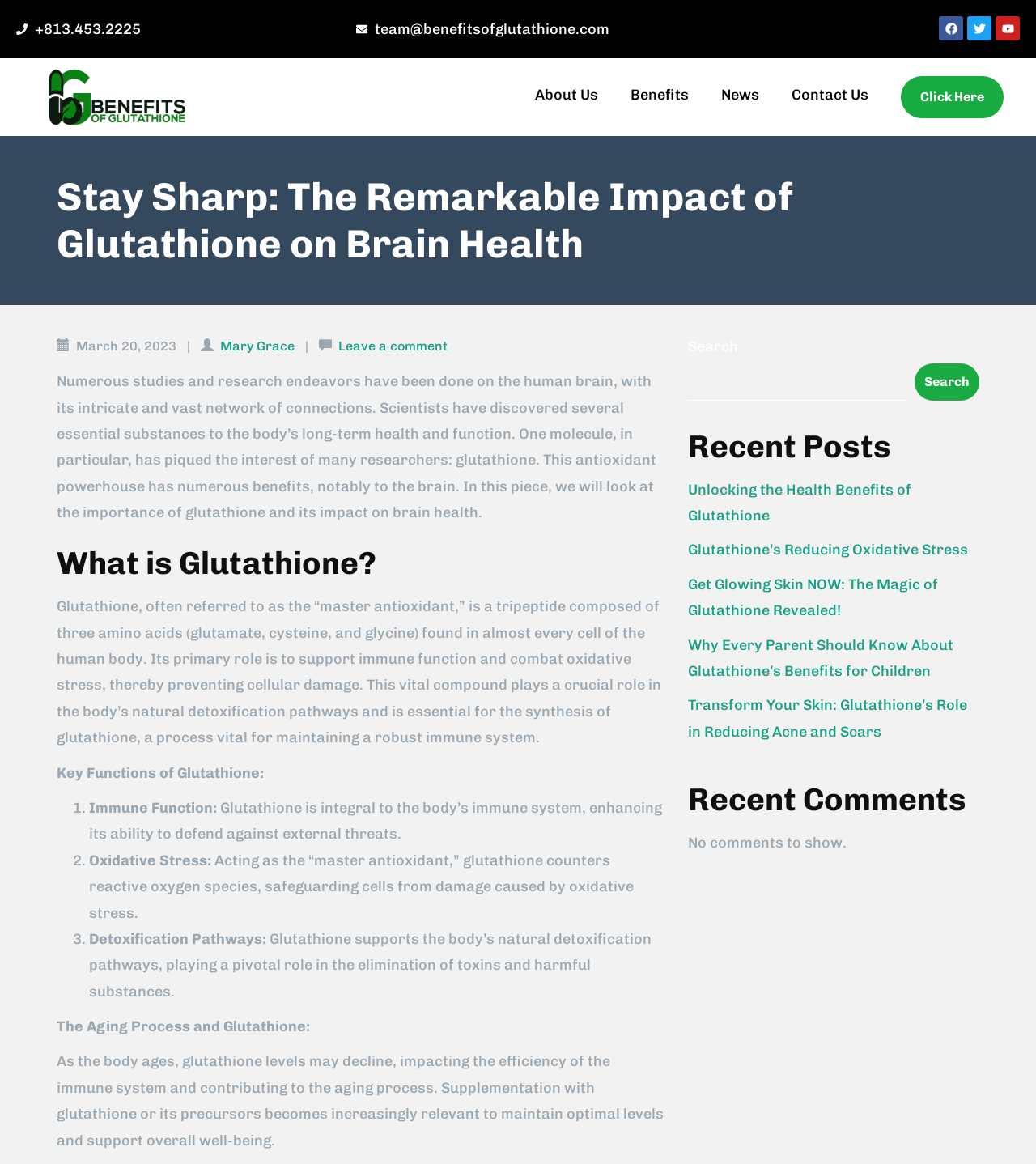Identify the main title of the webpage and generate its text content.

Stay Sharp: The Remarkable Impact of Glutathione on Brain Health